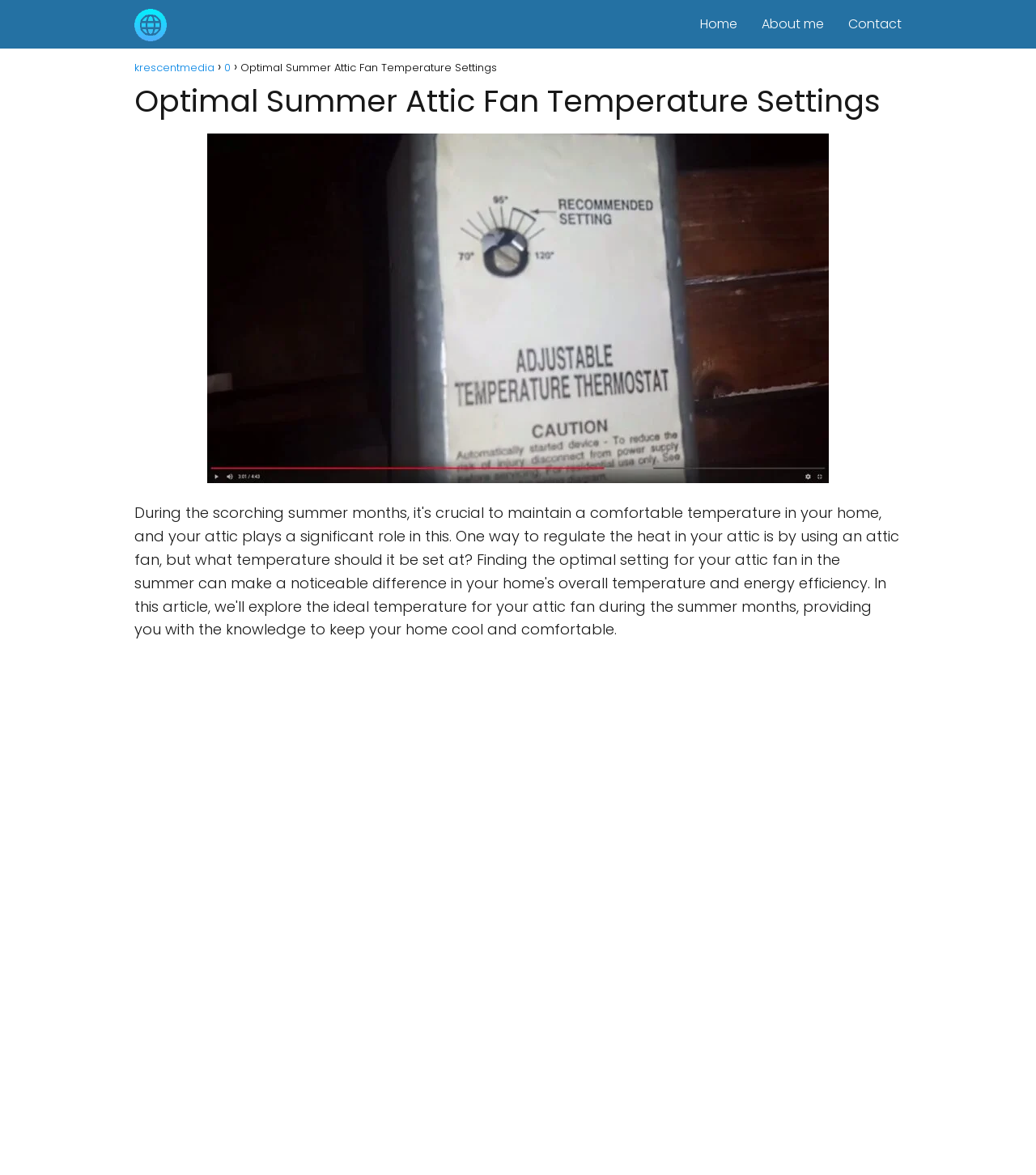What is the name of the website?
Based on the image, answer the question in a detailed manner.

I determined the answer by looking at the top-left corner of the webpage, where I found a link and an image with the text 'krescentmedia'. This suggests that 'krescentmedia' is the name of the website.